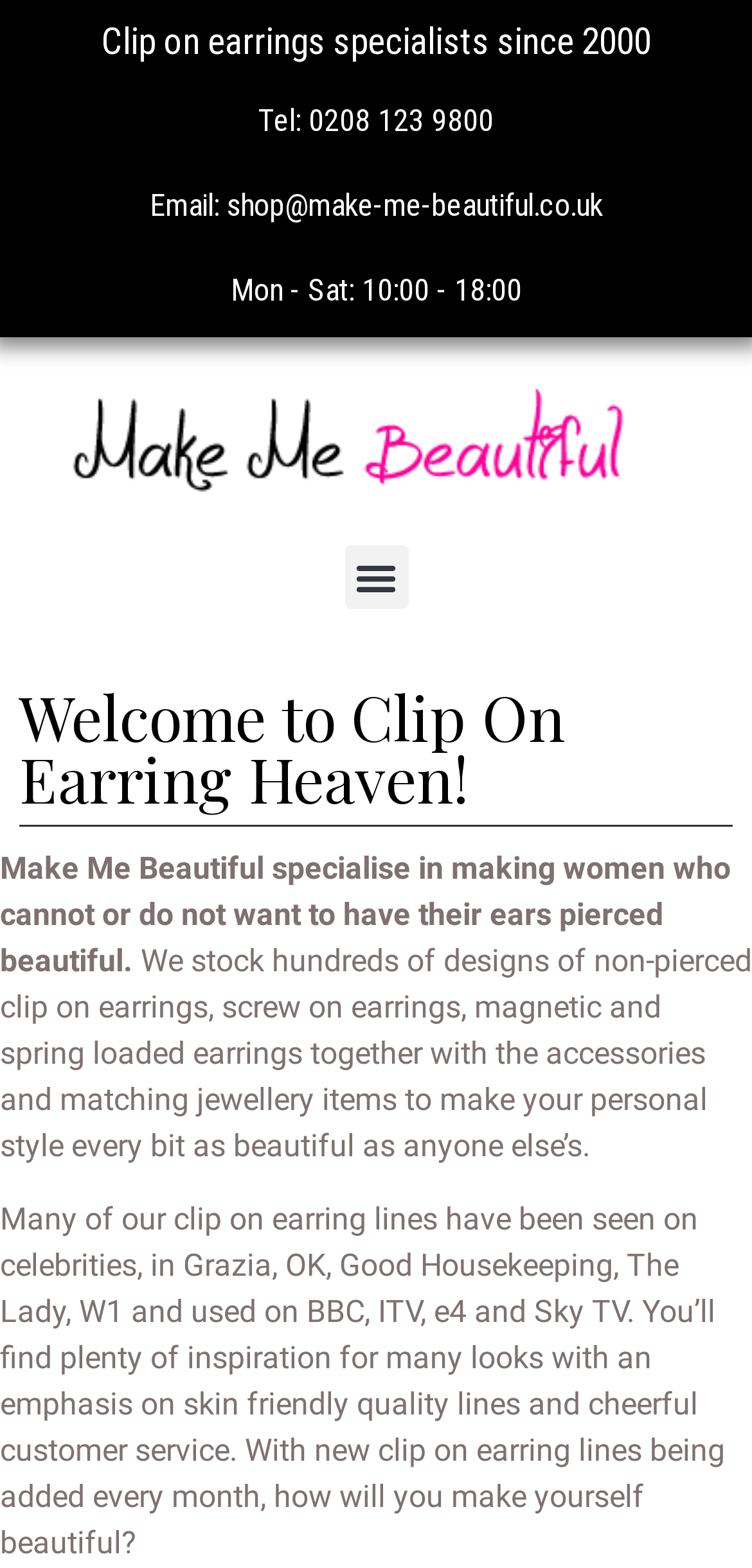What type of products does Make Me Beautiful specialize in?
Provide a one-word or short-phrase answer based on the image.

Clip on earrings